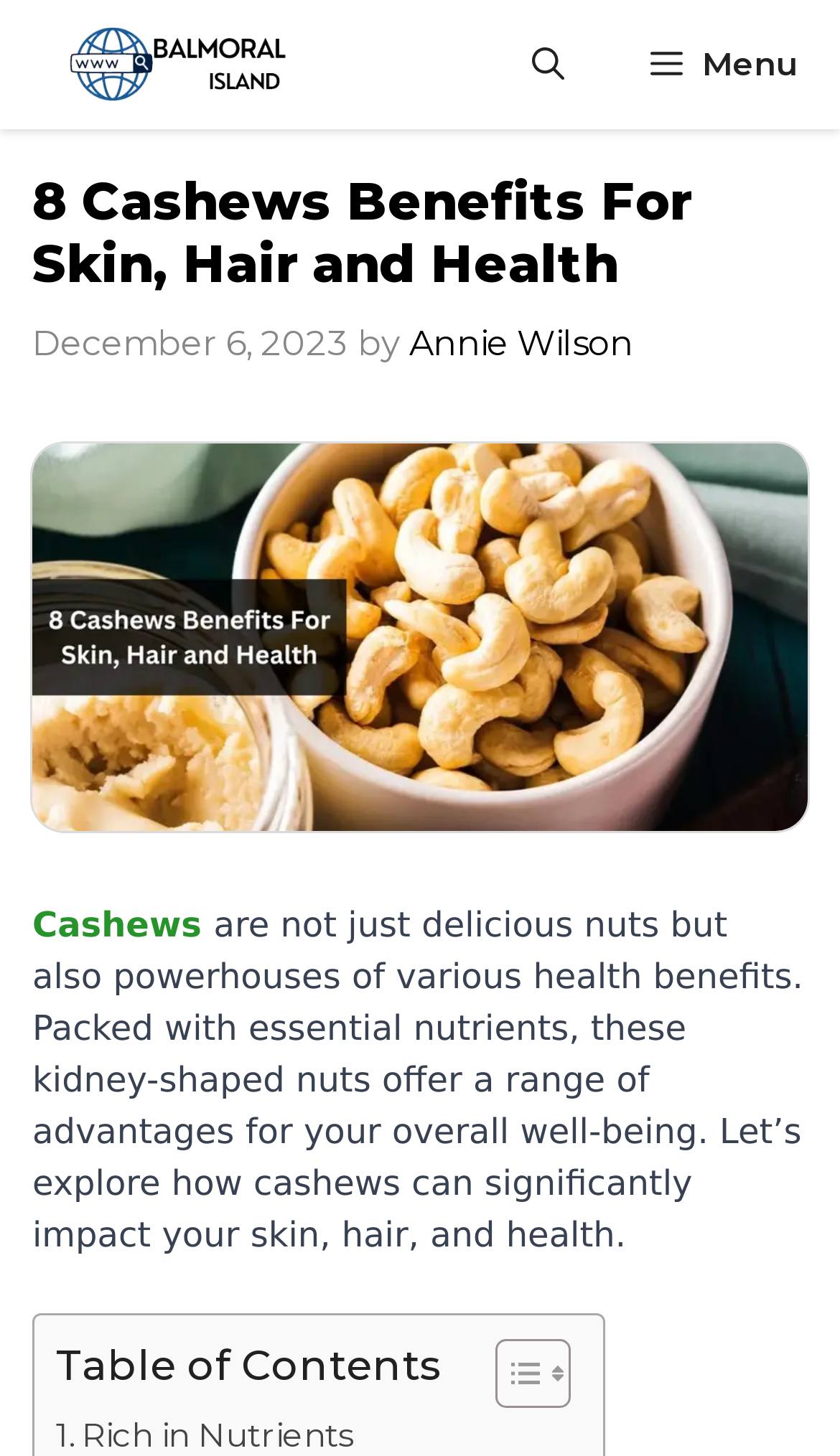Find the bounding box coordinates for the HTML element specified by: "Annie Wilson".

[0.487, 0.221, 0.754, 0.249]